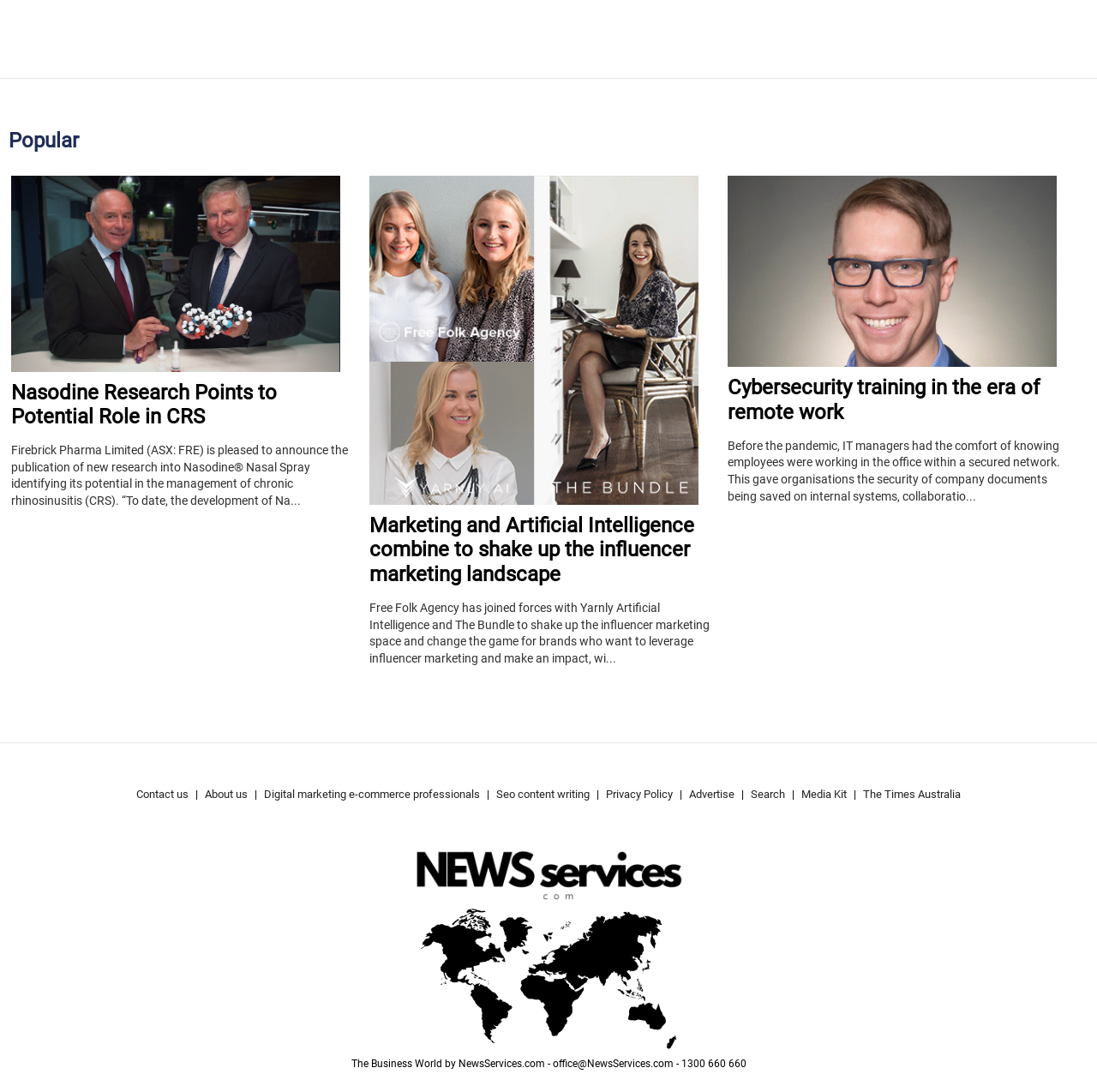Respond to the following question using a concise word or phrase: 
What is the purpose of Free Folk Agency?

Influencer marketing